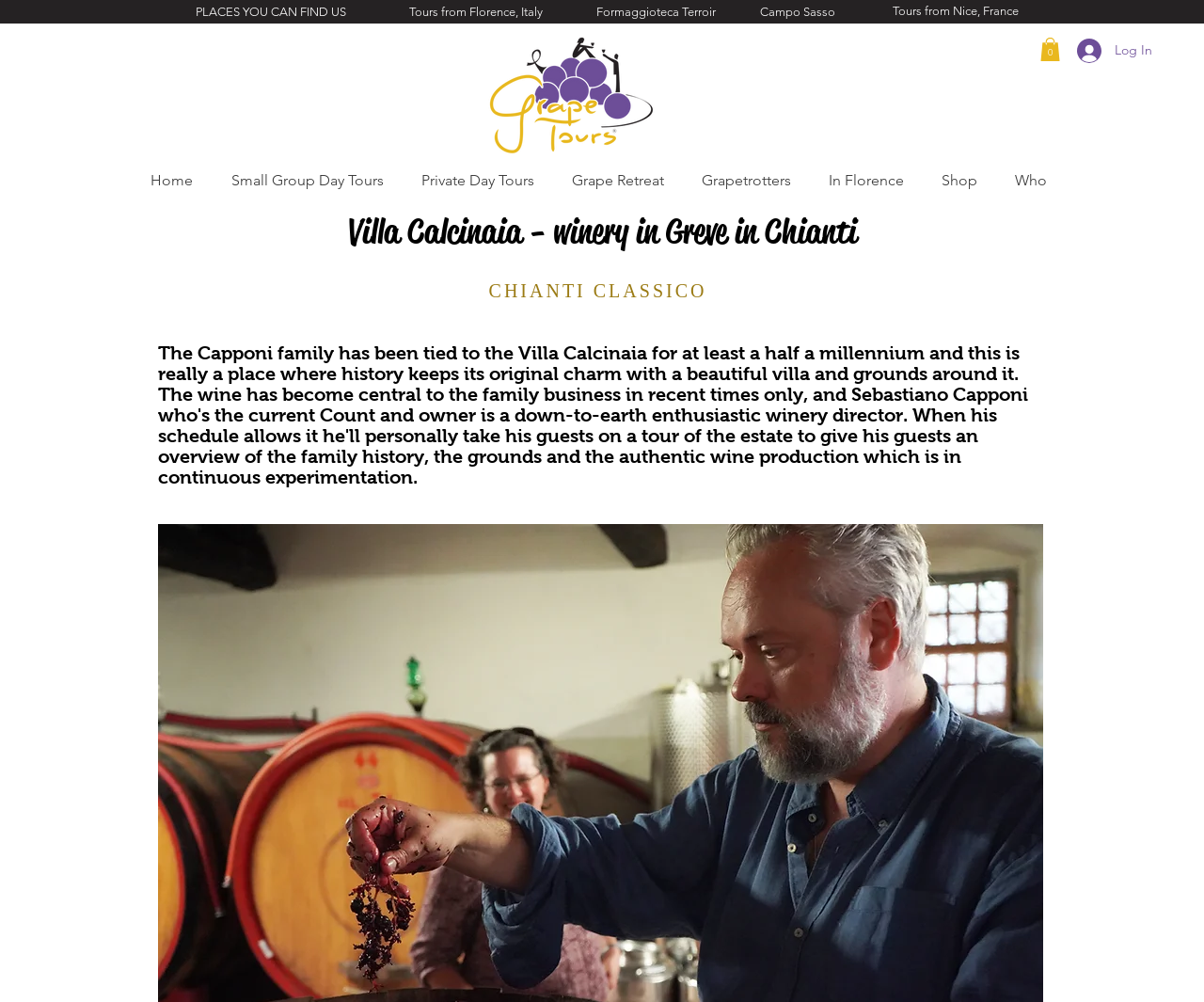Articulate a complete and detailed caption of the webpage elements.

The webpage is about Villa Calcinaia, a winery in Greve in Chianti. At the top, there are several links to different places, including "PLACES YOU CAN FIND US", "Tours from Florence, Italy", "Formaggioteca Terroir", "Campo Sasso", and "Tours from Nice, France". These links are positioned horizontally, taking up the top section of the page.

Below the links, there is a button labeled "Cart with 0 items" on the top right corner, accompanied by an SVG icon. Next to it, there is a "Log In" button with an image.

On the left side of the page, there is a navigation menu labeled "Site" with several links, including "Home", "Small Group Day Tours", "Private Day Tours", "Grape Retreat", "Grapetrotters", "In Florence", "Shop", and "Who". These links are stacked vertically, taking up the left section of the page.

In the main content area, there are two headings. The first heading reads "Villa Calcinaia - winery in Greve in Chianti", and the second heading reads "CHIANTI CLASSICO". There is also an image of "Grape Tours 2023.png" positioned below the top links and above the navigation menu.

Overall, the webpage appears to be a winery's website, providing information about the winery and its services, as well as links to different places and tours.